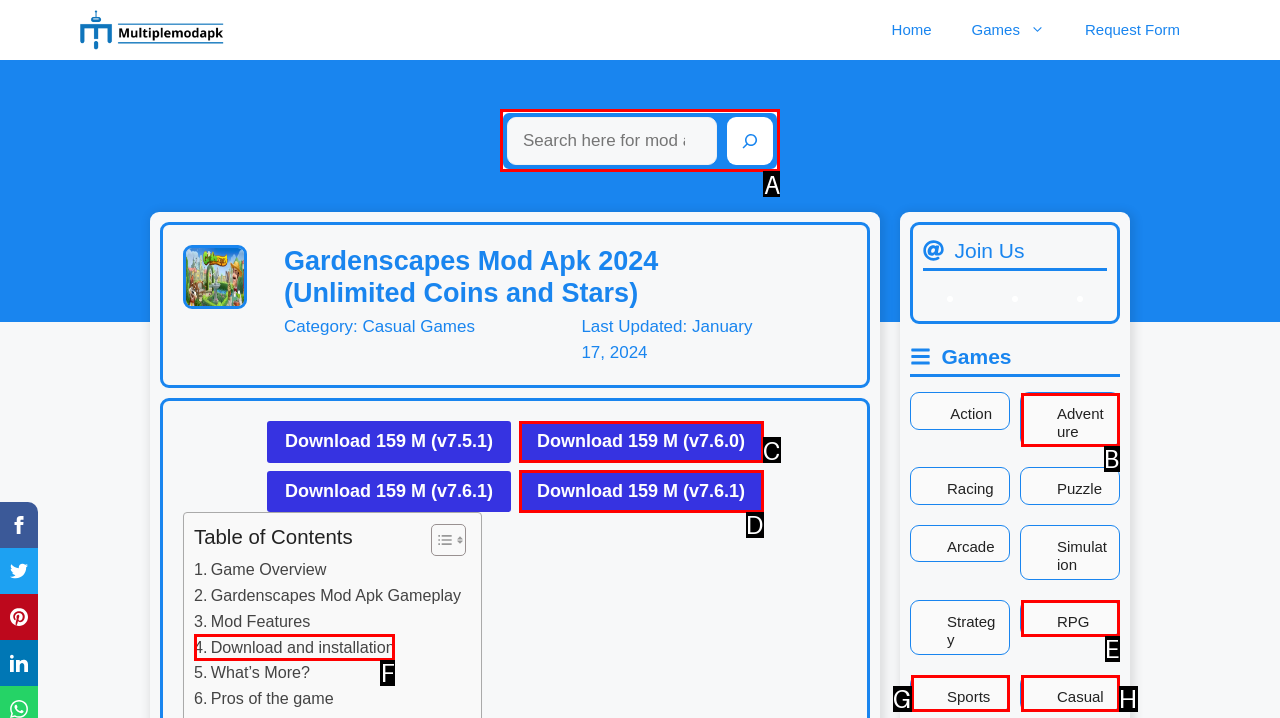Which lettered option should be clicked to perform the following task: Search for a game
Respond with the letter of the appropriate option.

A